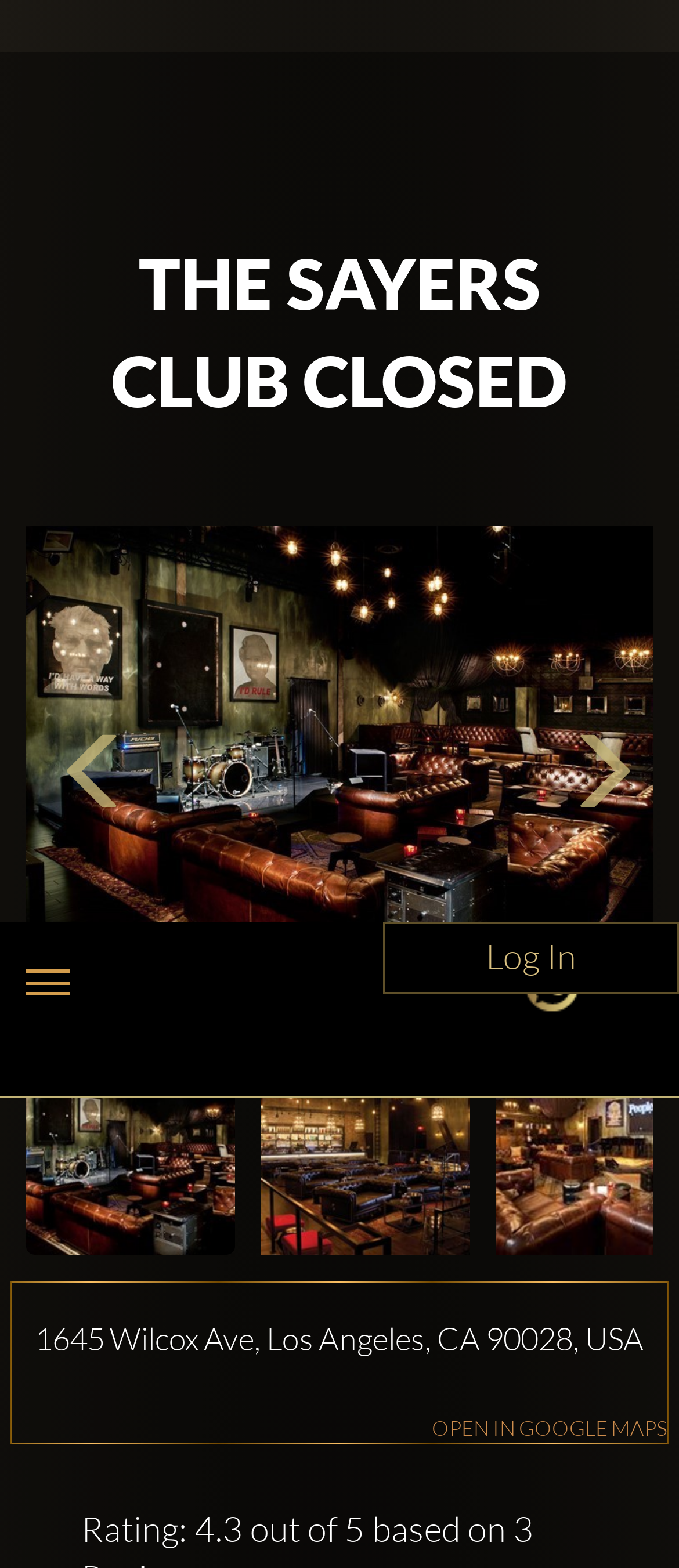What is the address of The Sayers Club?
Answer the question with as much detail as you can, using the image as a reference.

I found the address by looking at the heading element that contains the address information, which is '1645 Wilcox Ave, Los Angeles, CA 90028, USA'.